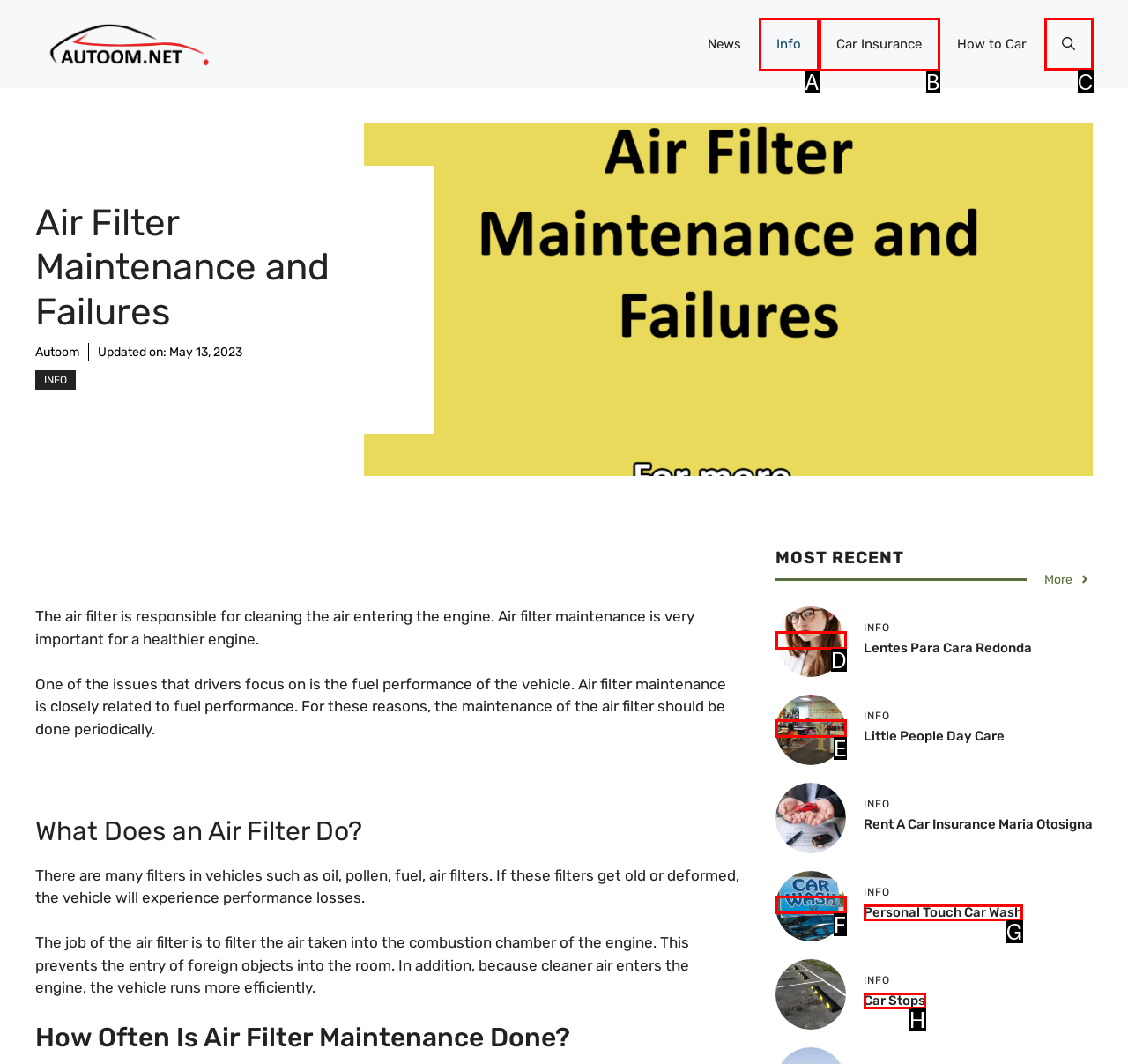Identify the appropriate choice to fulfill this task: Open the search
Respond with the letter corresponding to the correct option.

C